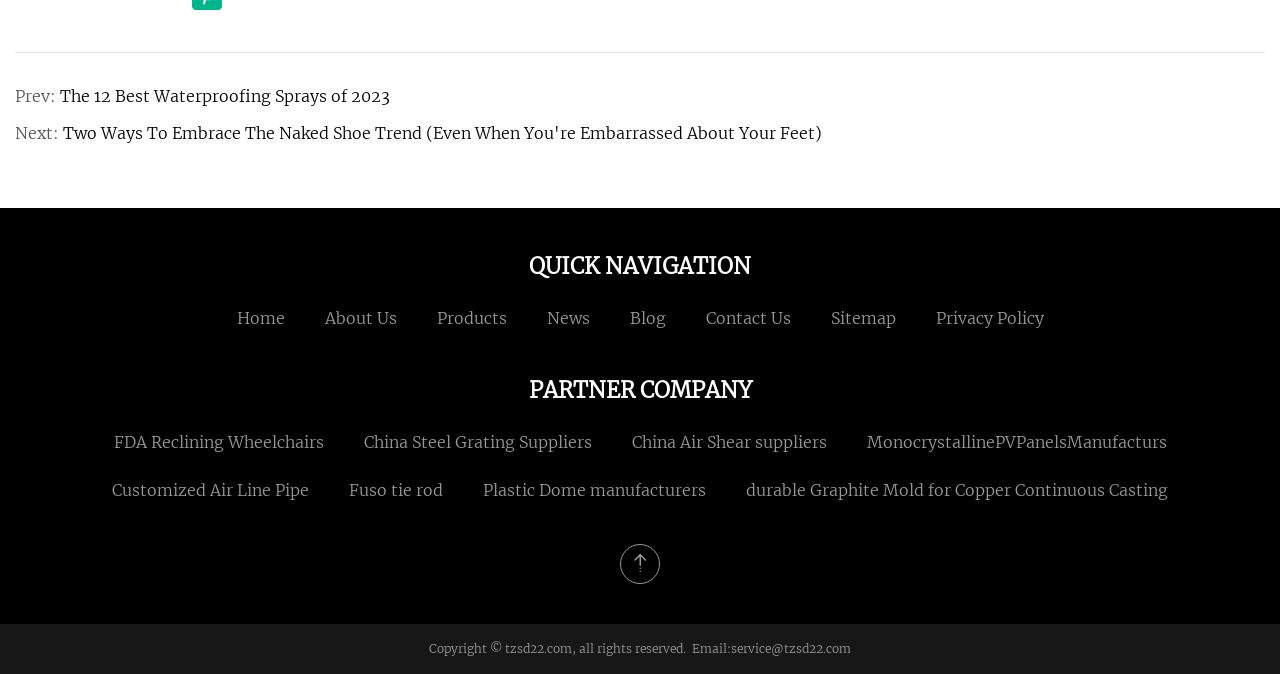Can you give a detailed response to the following question using the information from the image? What is the contact email address of the website?

The contact email address of the website is service@tzsd22.com, which is provided at the bottom of the page, along with the copyright information.